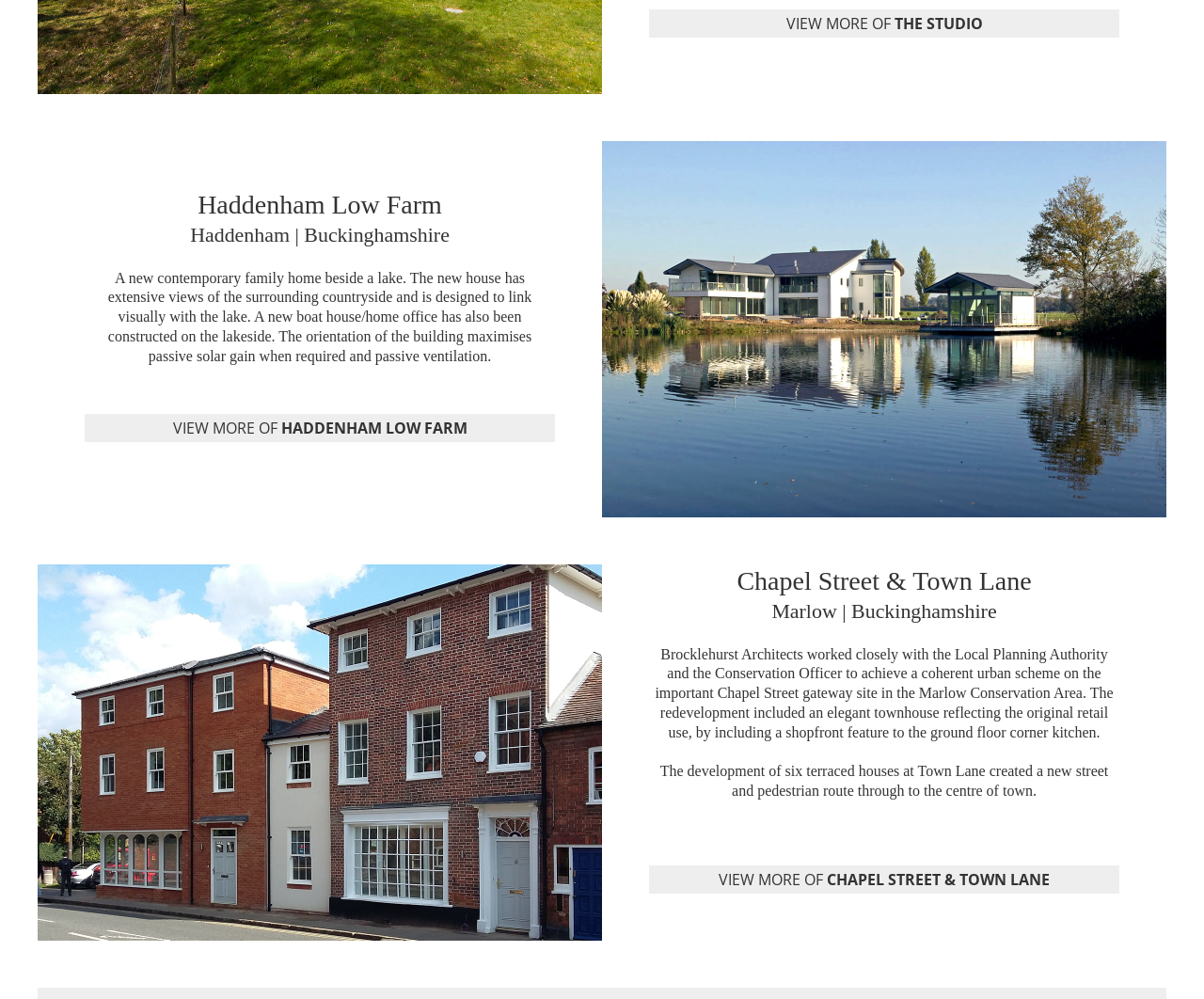What is the purpose of the building at Haddenham Low Farm? Using the information from the screenshot, answer with a single word or phrase.

Family home